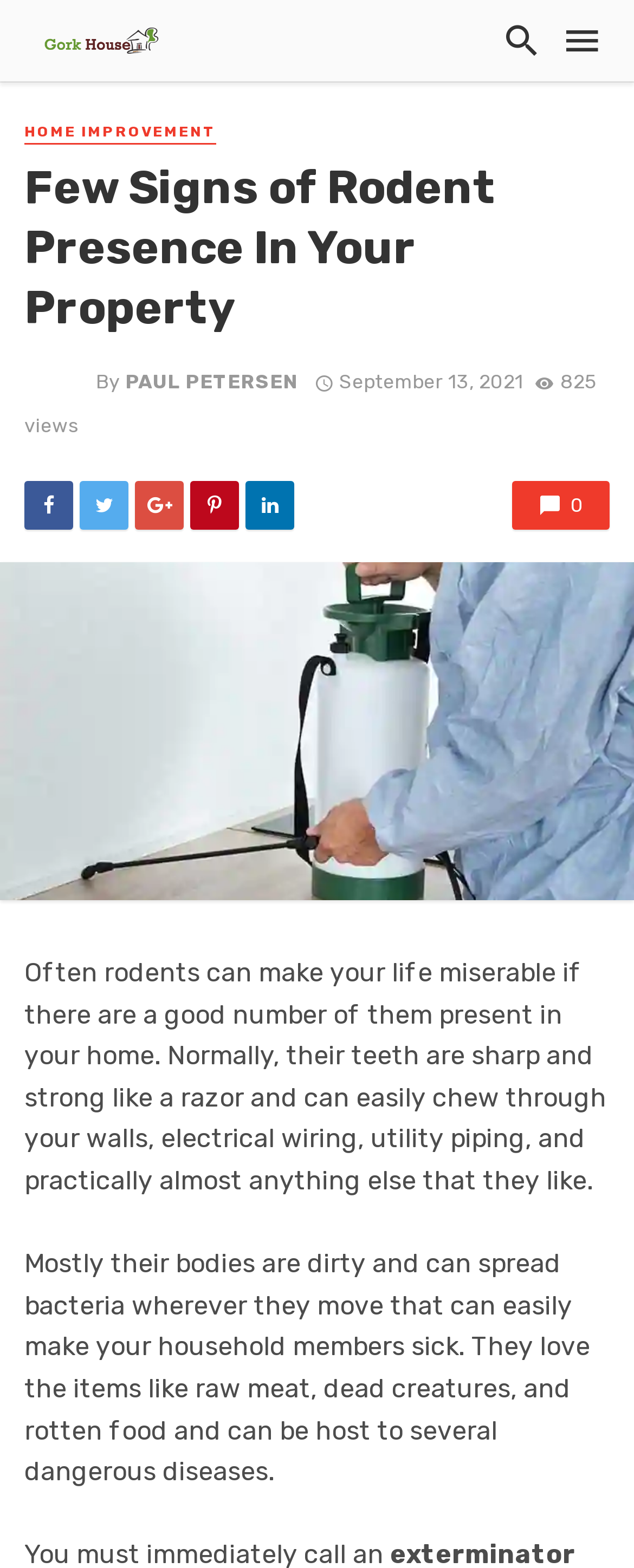Find the bounding box coordinates for the HTML element described in this sentence: "Tweet". Provide the coordinates as four float numbers between 0 and 1, in the format [left, top, right, bottom].

[0.126, 0.307, 0.203, 0.338]